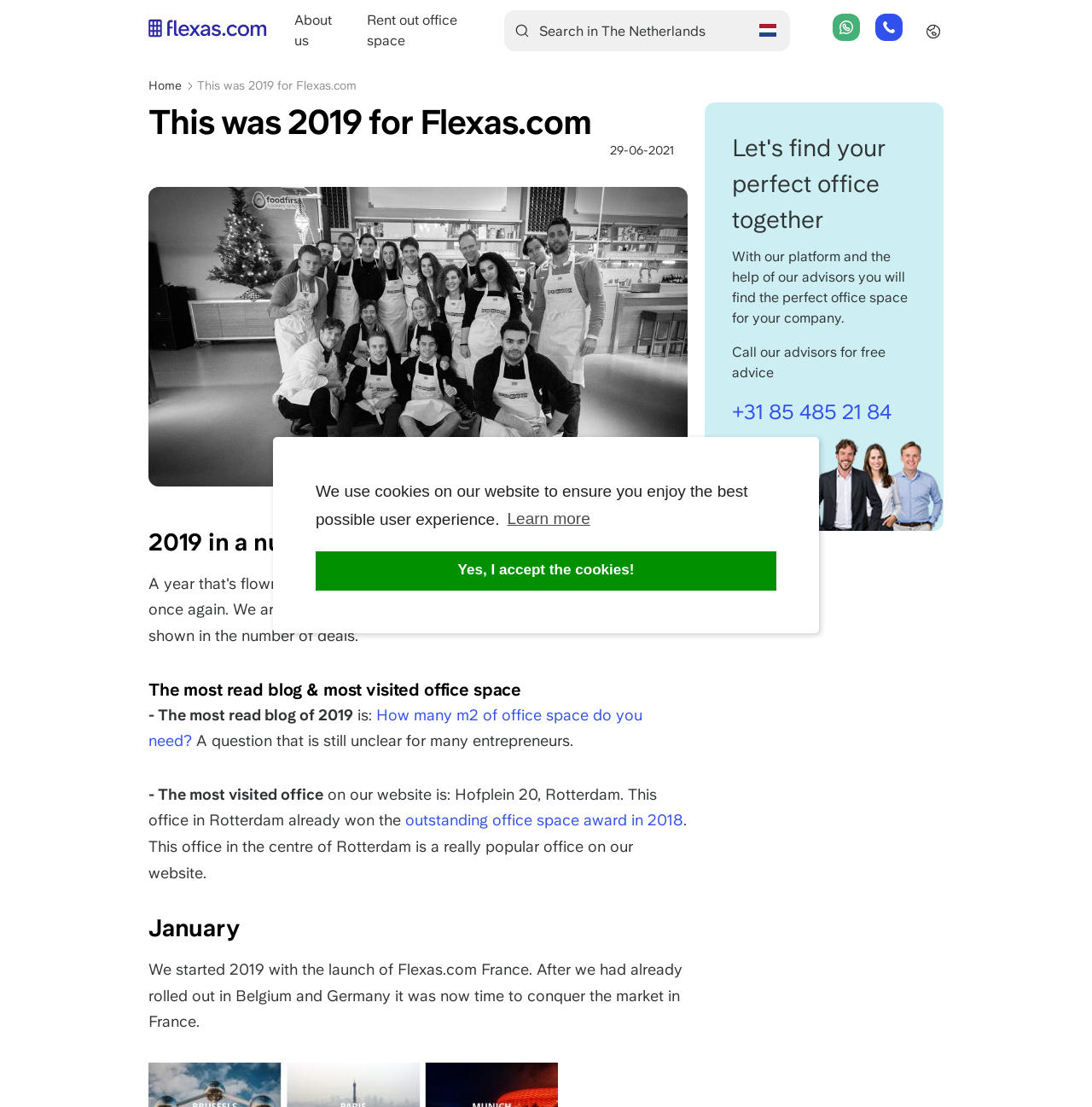Consider the image and give a detailed and elaborate answer to the question: 
What is the most visited office space on the website?

The most visited office space on the website is mentioned in the section that says 'The most visited office on our website is: Hofplein 20, Rotterdam. This office in Rotterdam already won the outstanding office space award in 2018.' This section provides information about the most popular office space on the website.